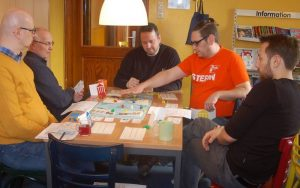Paint a vivid picture with your words by describing the image in detail.

The image depicts a lively board game session taking place around a table, where five players are actively engaged in gameplay. Among them, one individual is wearing a distinctive red shirt that reads "STERN," indicating a possible affiliation with the game theme or event. The table is covered with various game components, including cards and game pieces, suggesting a strategic or competitive play style. The atmosphere appears to be friendly and focused, with participants likely discussing their moves and strategies. A warm, inviting ambiance is enhanced by the overhead lamp providing soft light, and shelves filled with board games in the background signal that this setup may be part of a gaming club or event. This scene captures the essence of communal gaming, showcasing the joy of collaboration and competition among friends or fellow enthusiasts.